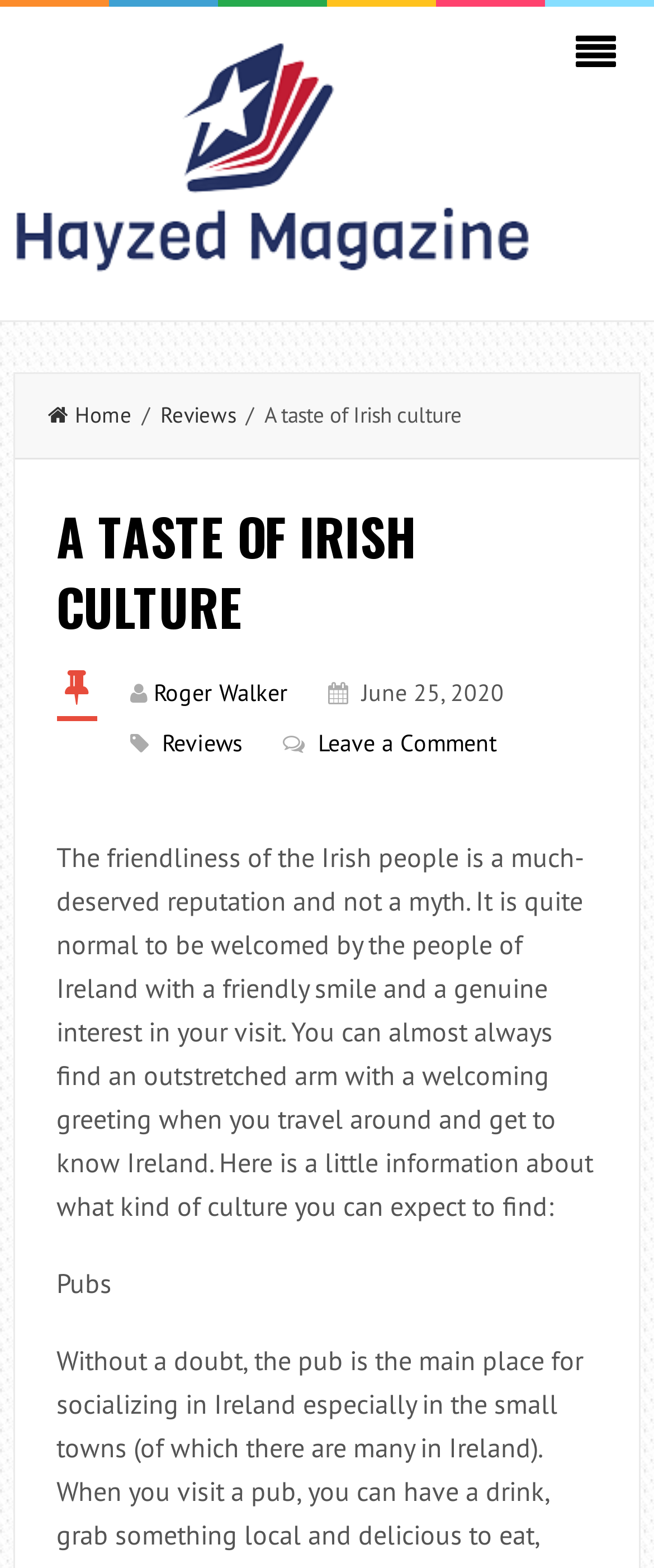Answer the following in one word or a short phrase: 
How many links are there in the top navigation bar?

3